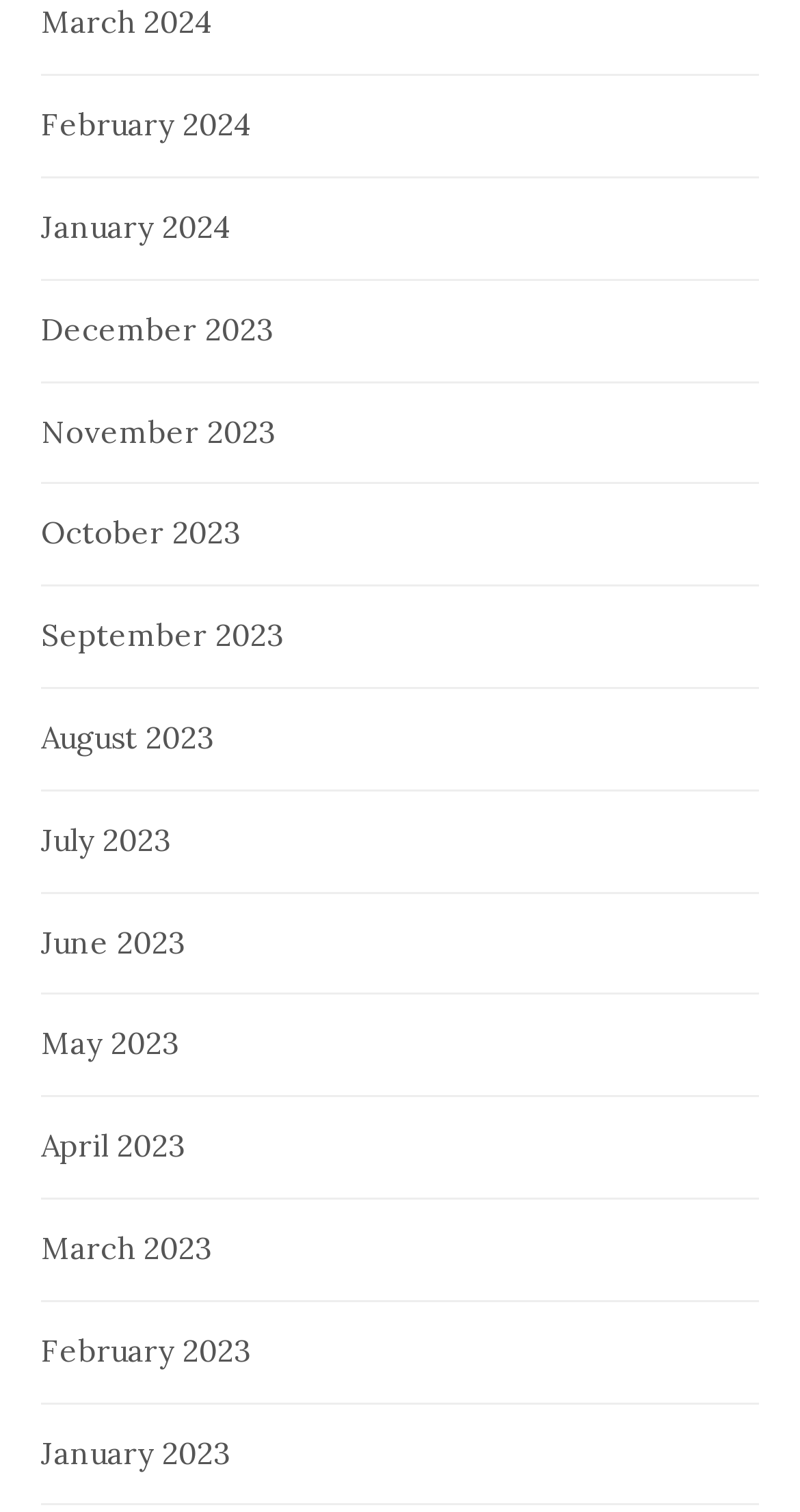What is the earliest month listed?
Look at the image and answer the question with a single word or phrase.

March 2023